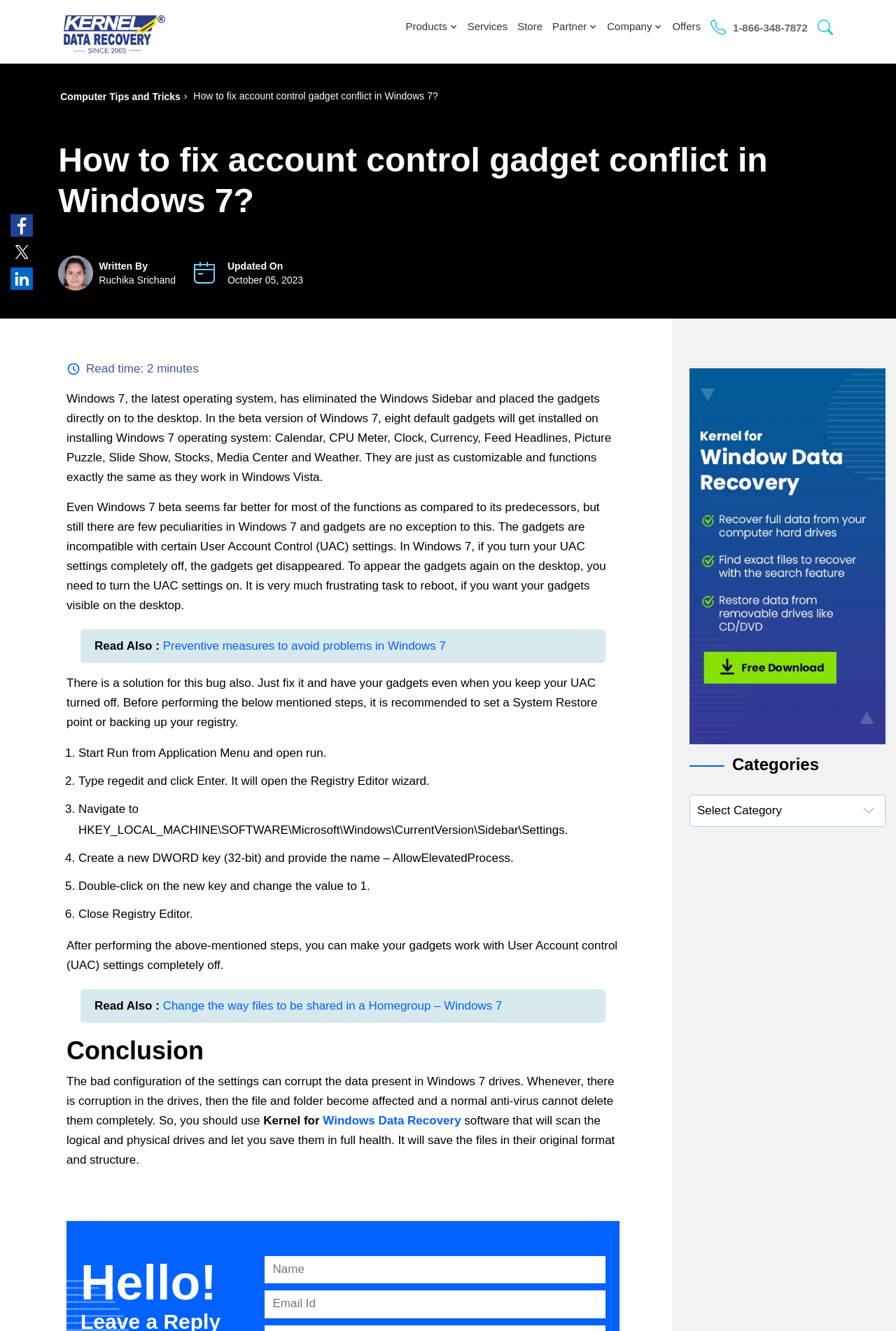Find the bounding box coordinates for the element described here: "Windows Data Recovery".

[0.36, 0.837, 0.515, 0.847]